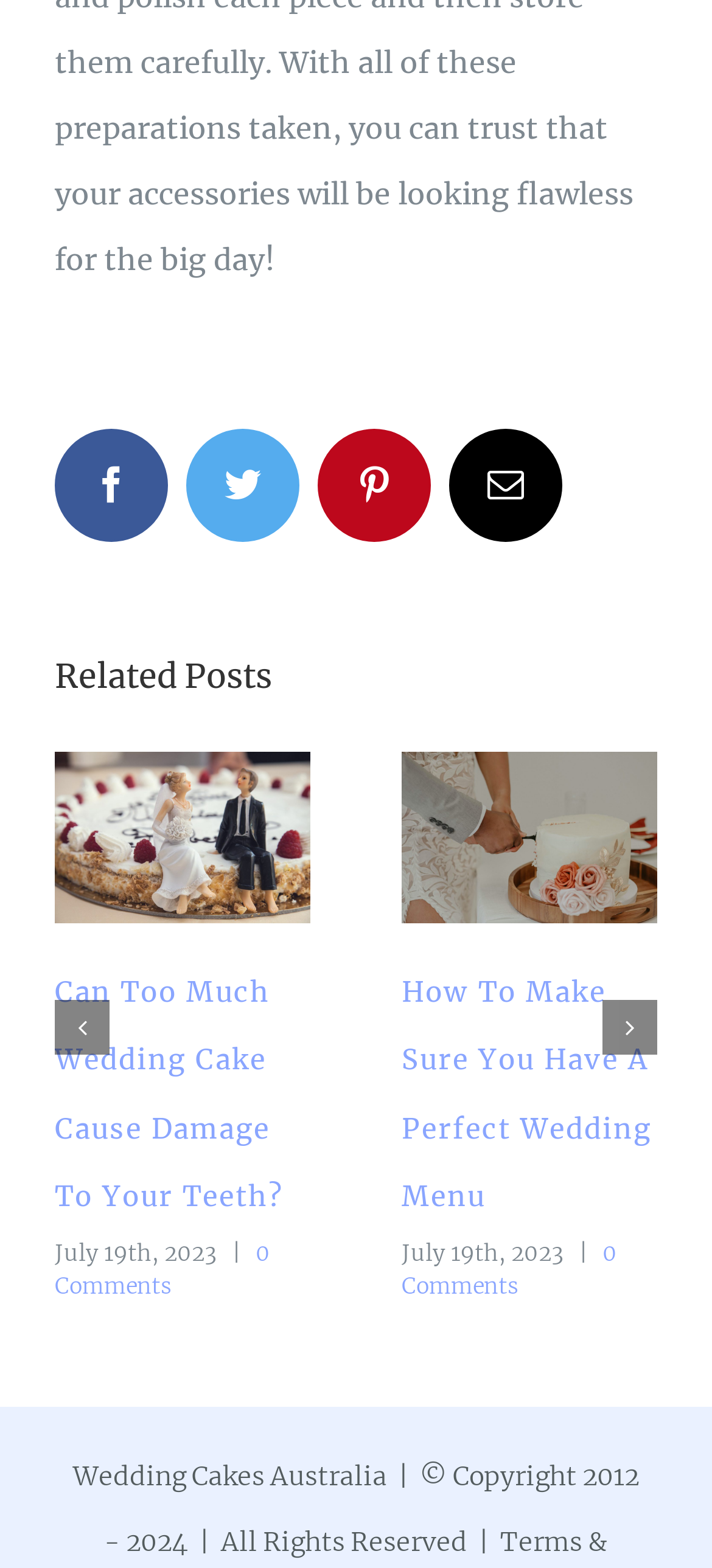Identify the bounding box coordinates for the element that needs to be clicked to fulfill this instruction: "Read the article about wedding cake damage". Provide the coordinates in the format of four float numbers between 0 and 1: [left, top, right, bottom].

[0.077, 0.48, 0.436, 0.589]